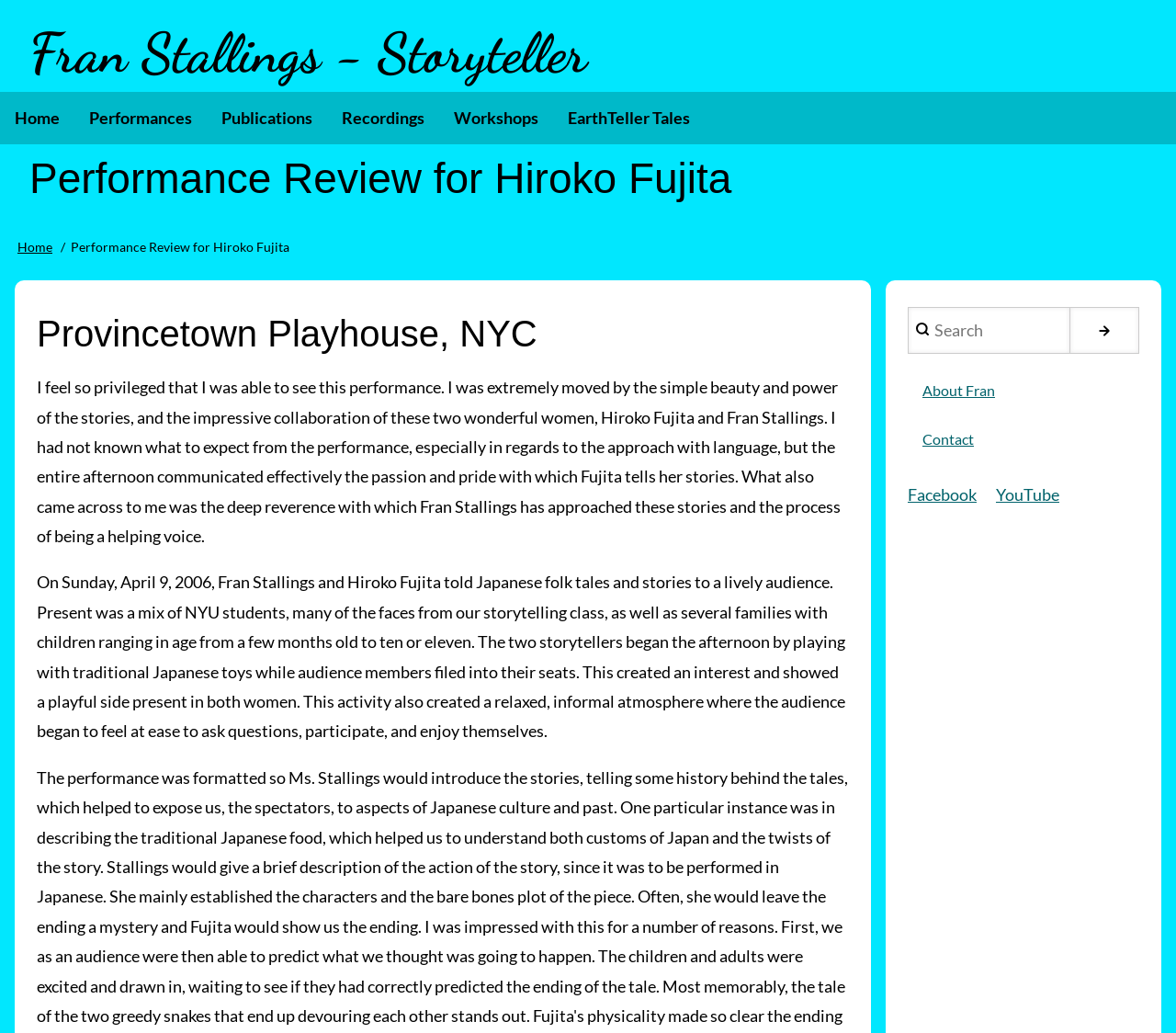Answer the following inquiry with a single word or phrase:
How many menu items are in the main navigation?

6